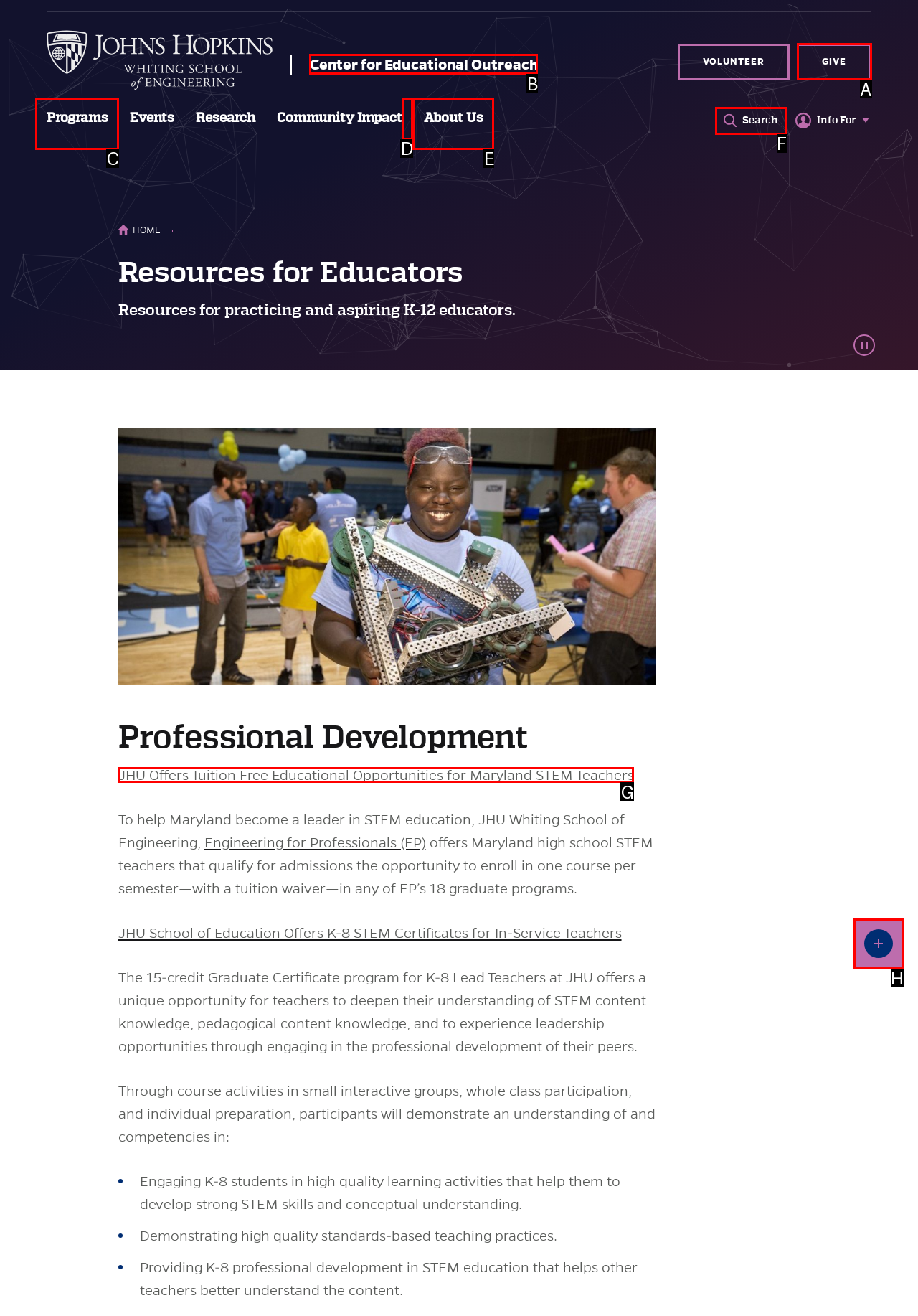Find the HTML element that corresponds to the description: Our Services. Indicate your selection by the letter of the appropriate option.

None